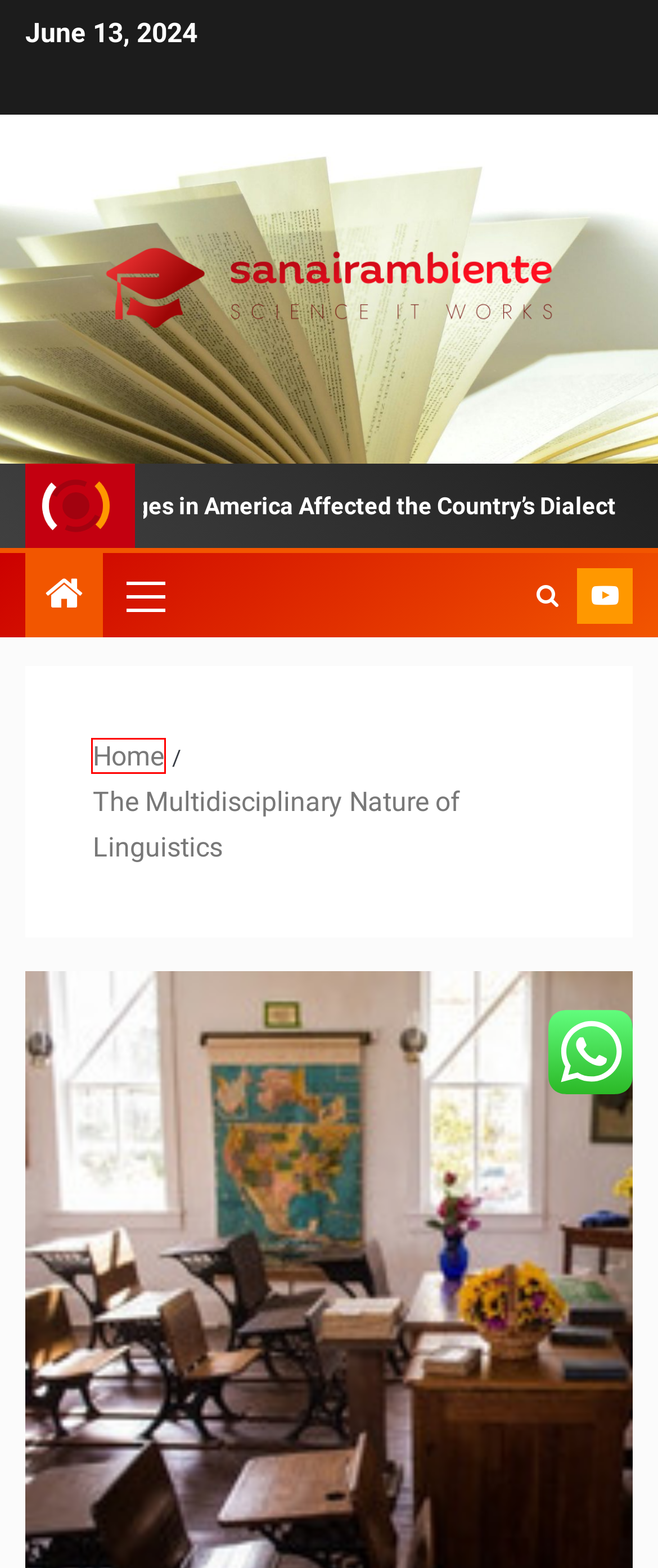A screenshot of a webpage is given with a red bounding box around a UI element. Choose the description that best matches the new webpage shown after clicking the element within the red bounding box. Here are the candidates:
A. sanairambiente – Science It Works
B. Find a Screenwriter – Movie Treatment Format – sanairambiente
C. Role Of Internet In Education – sanairambiente
D. bedminsterchurches – Made By Business
E. May 2024 – sanairambiente
F. Science & Education – sanairambiente
G. June 11, 2024 – sanairambiente
H. Graduate Medical Education Accreditation – sanairambiente

A